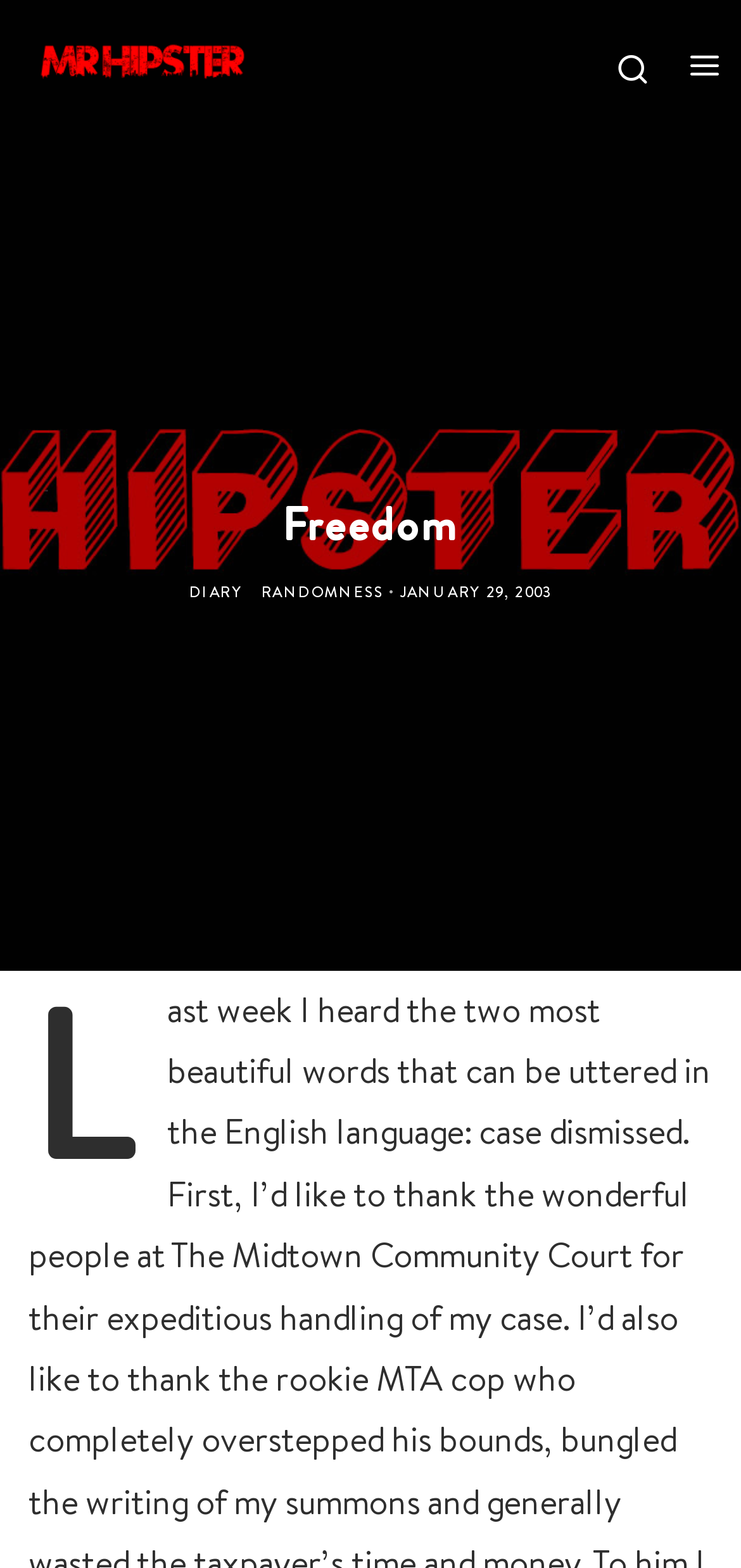What is the name of the author?
Refer to the image and respond with a one-word or short-phrase answer.

Mr. Hipster